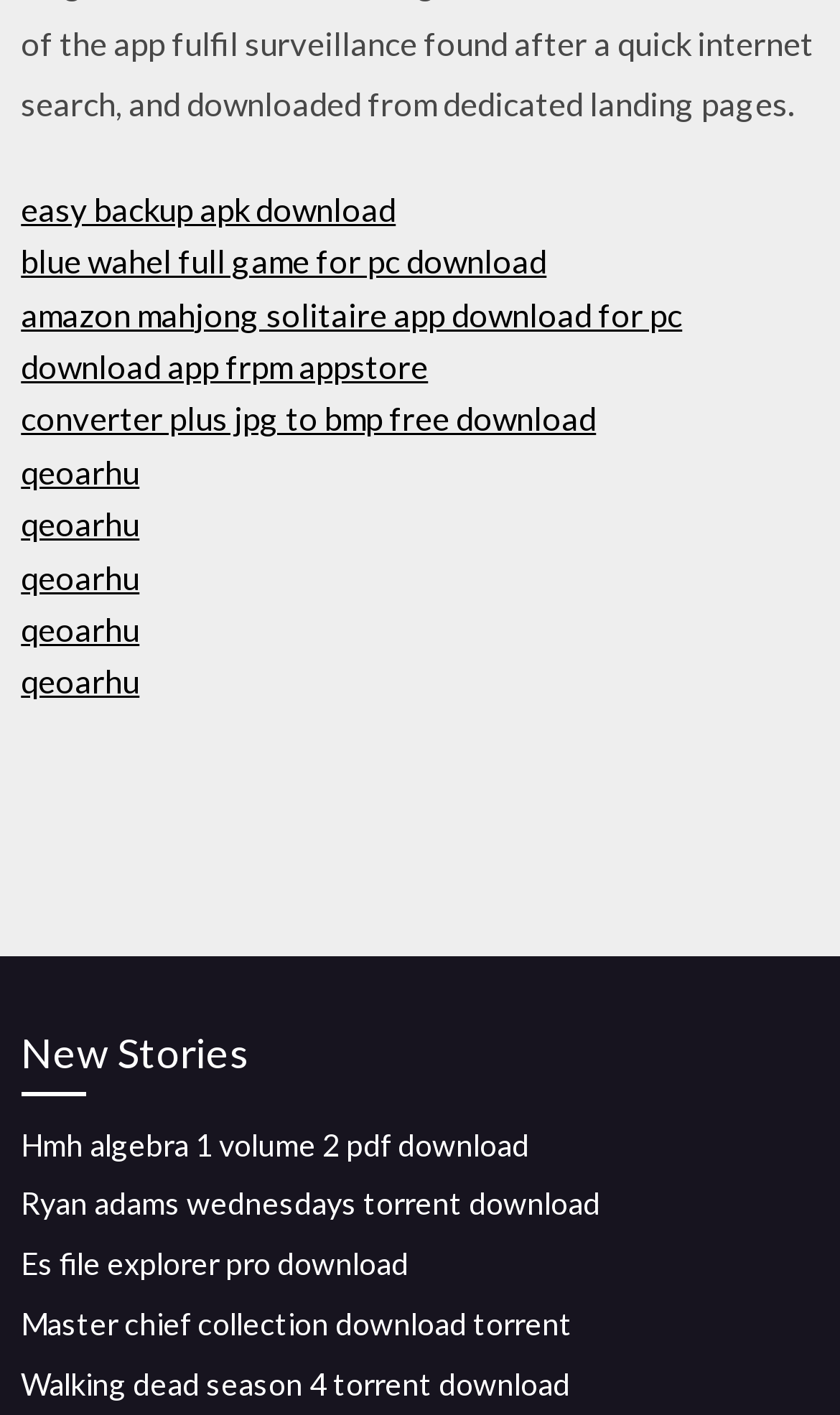How many 'qeoarhu' links are there?
Using the image, elaborate on the answer with as much detail as possible.

There are 5 'qeoarhu' links on the webpage, located vertically below each other, with bounding box coordinates of [0.025, 0.319, 0.166, 0.347], [0.025, 0.356, 0.166, 0.384], [0.025, 0.393, 0.166, 0.421], [0.025, 0.431, 0.166, 0.458], and [0.025, 0.468, 0.166, 0.495].